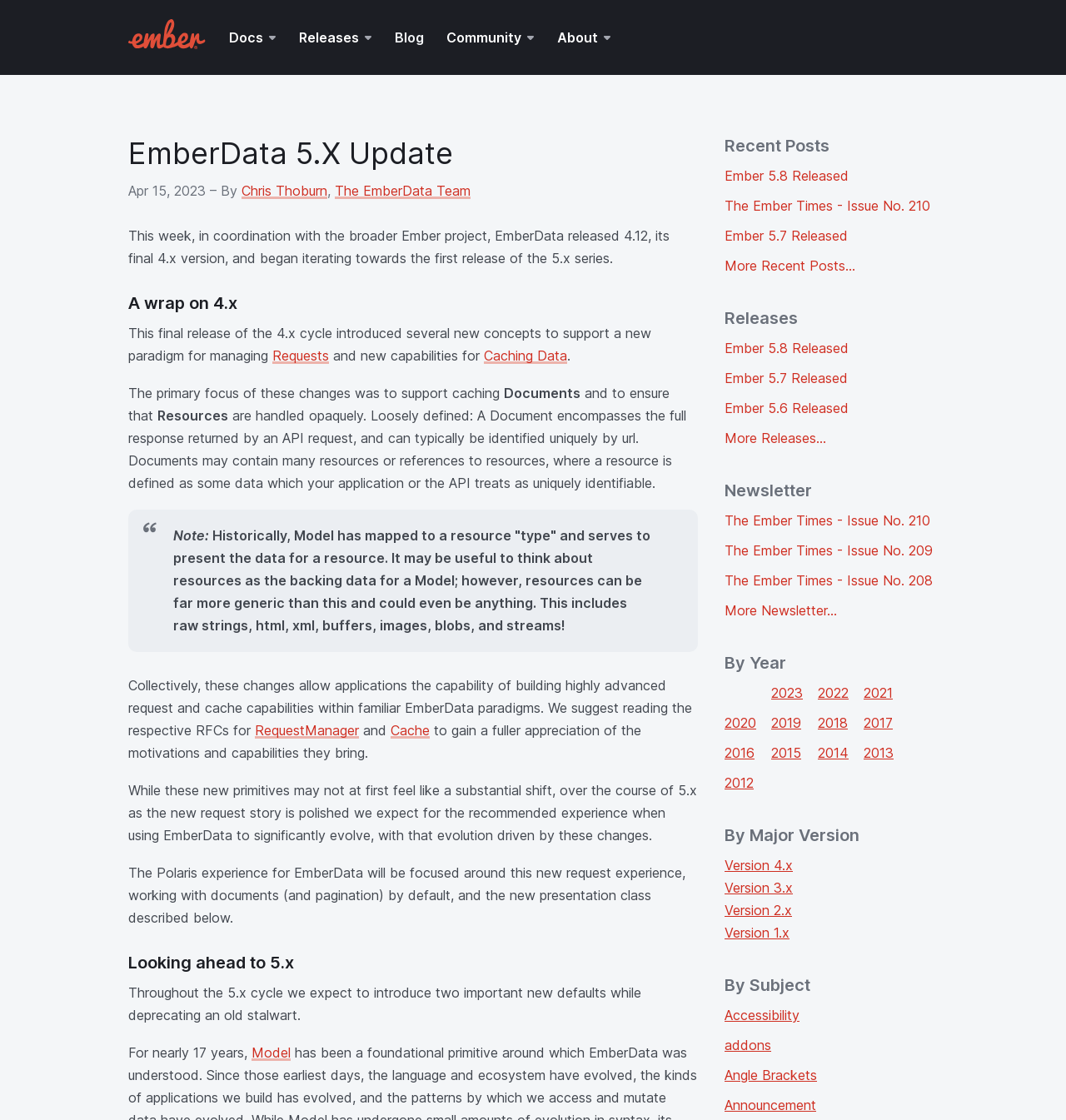How many years are listed under 'By Year'?
Please give a detailed and elaborate explanation in response to the question.

I counted the number of links under the 'By Year' heading and found that there are eleven links, which correspond to eleven years from 2012 to 2023.